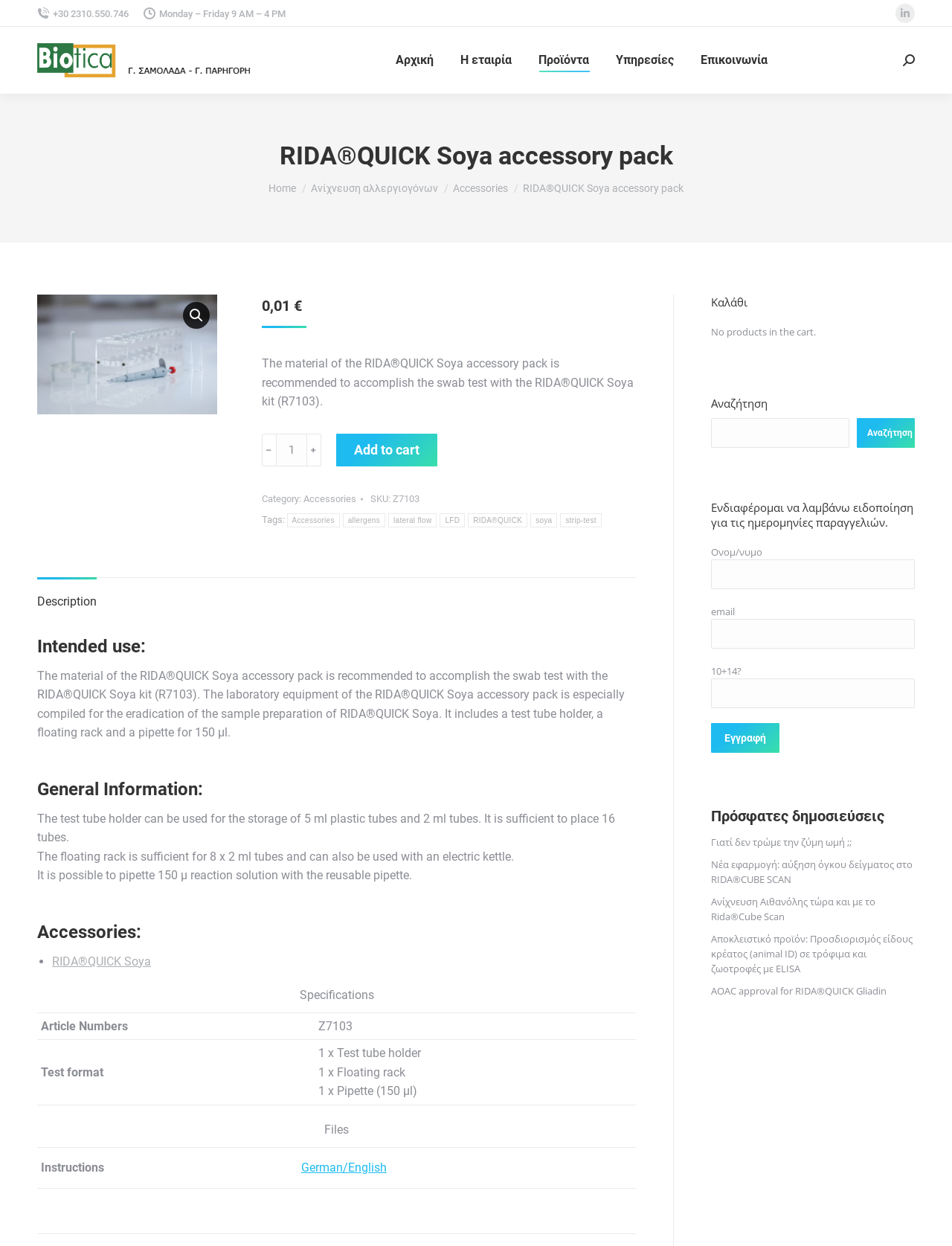What is the category of the product?
Respond to the question with a single word or phrase according to the image.

Accessories